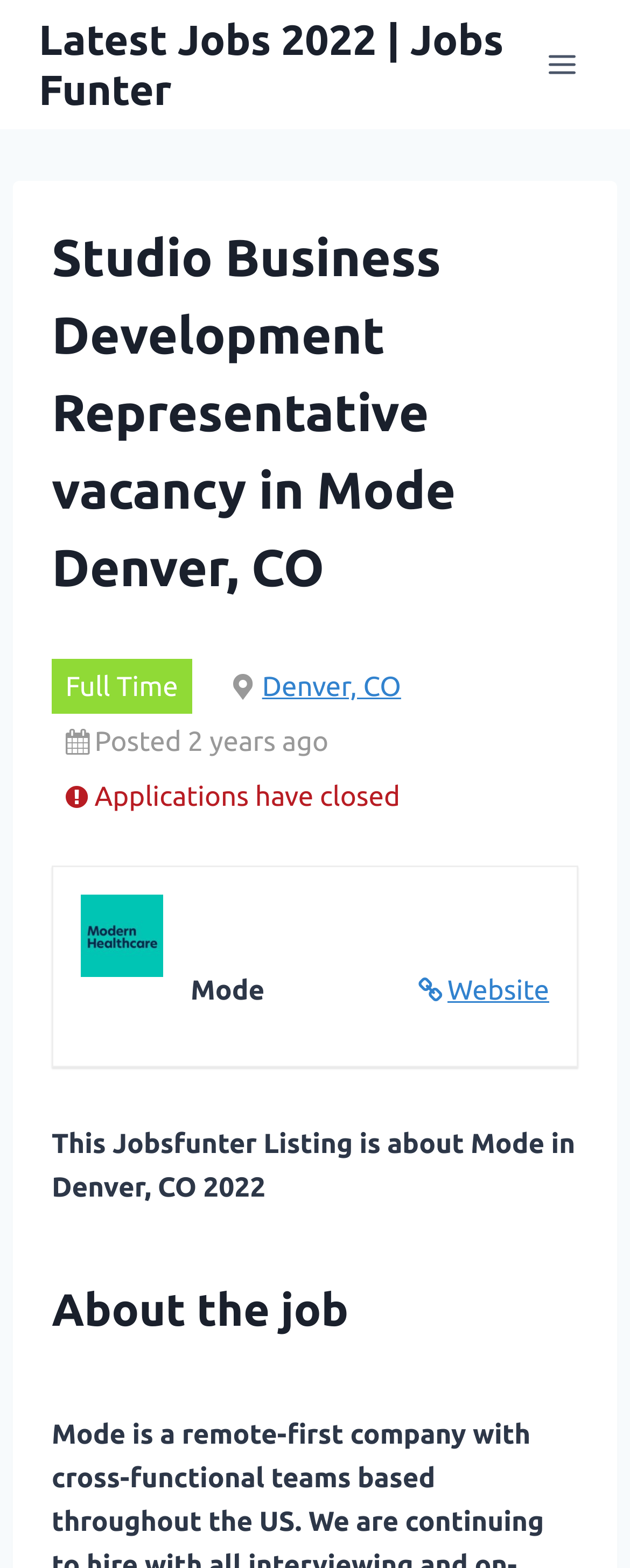Your task is to extract the text of the main heading from the webpage.

Studio Business Development Representative vacancy in Mode Denver, CO